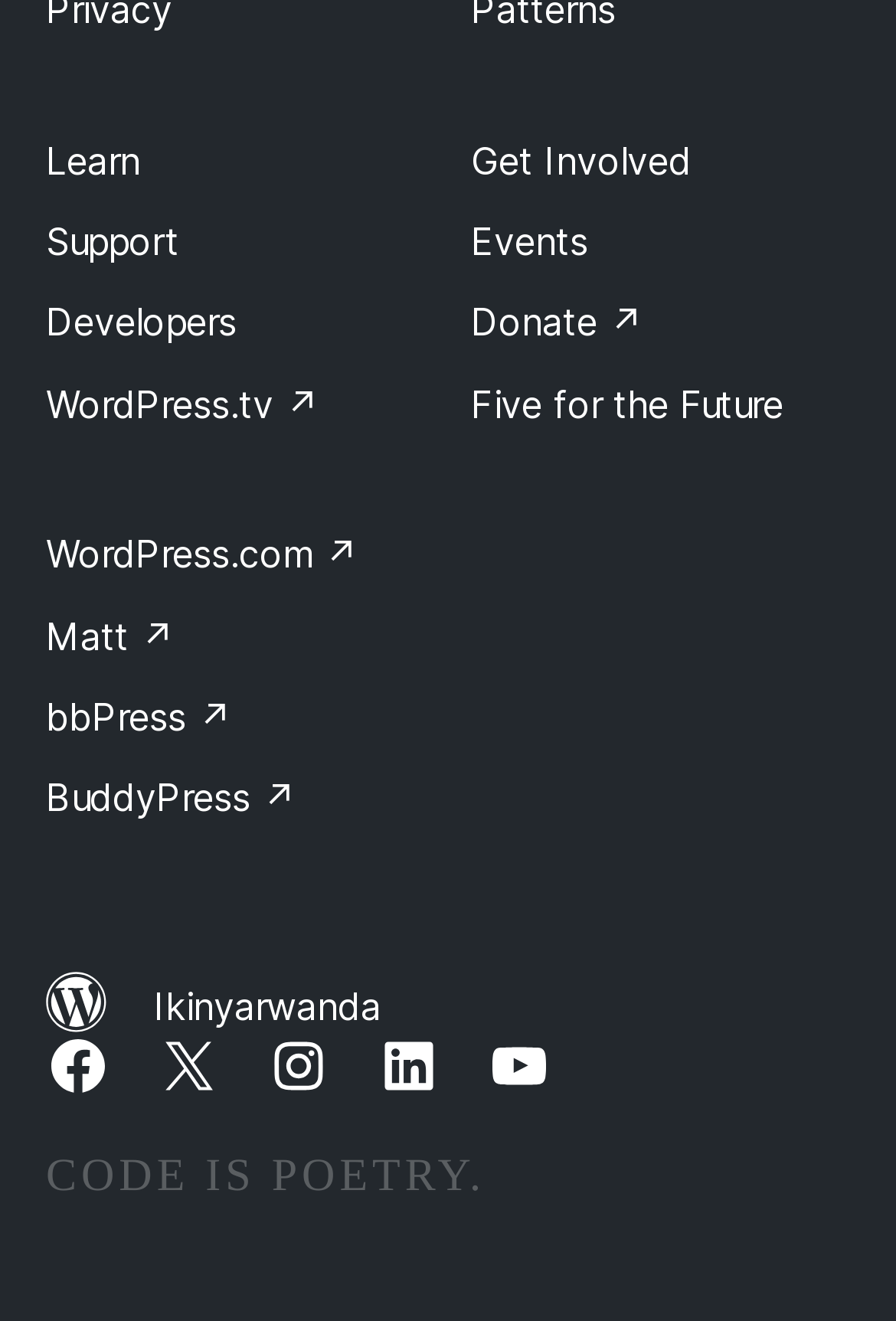Analyze the image and deliver a detailed answer to the question: How many social media links are available?

There are 5 social media links available on the webpage, which are Facebook, X (formerly Twitter), Instagram, LinkedIn, and YouTube.